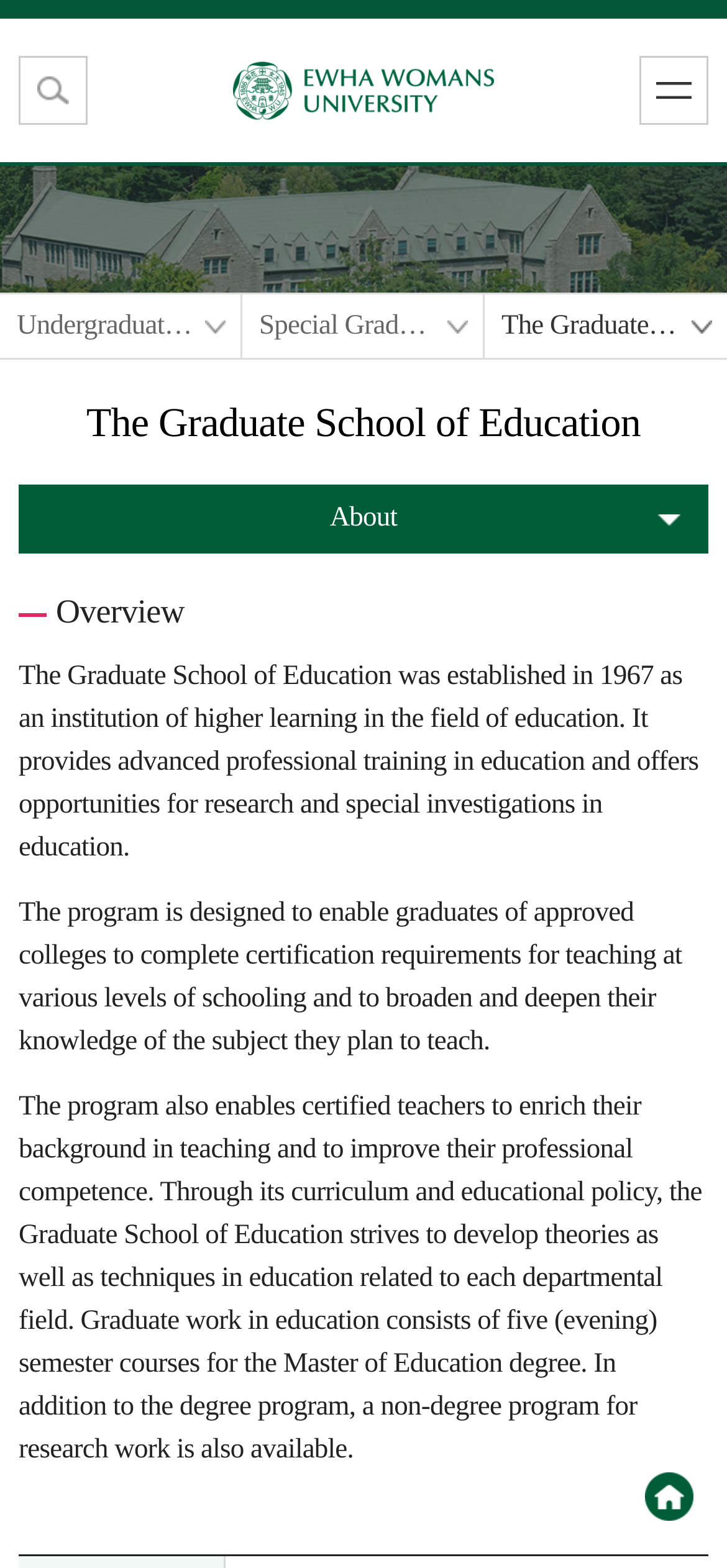Give a short answer to this question using one word or a phrase:
What is the language of the '개인 홈페이지' link?

Korean